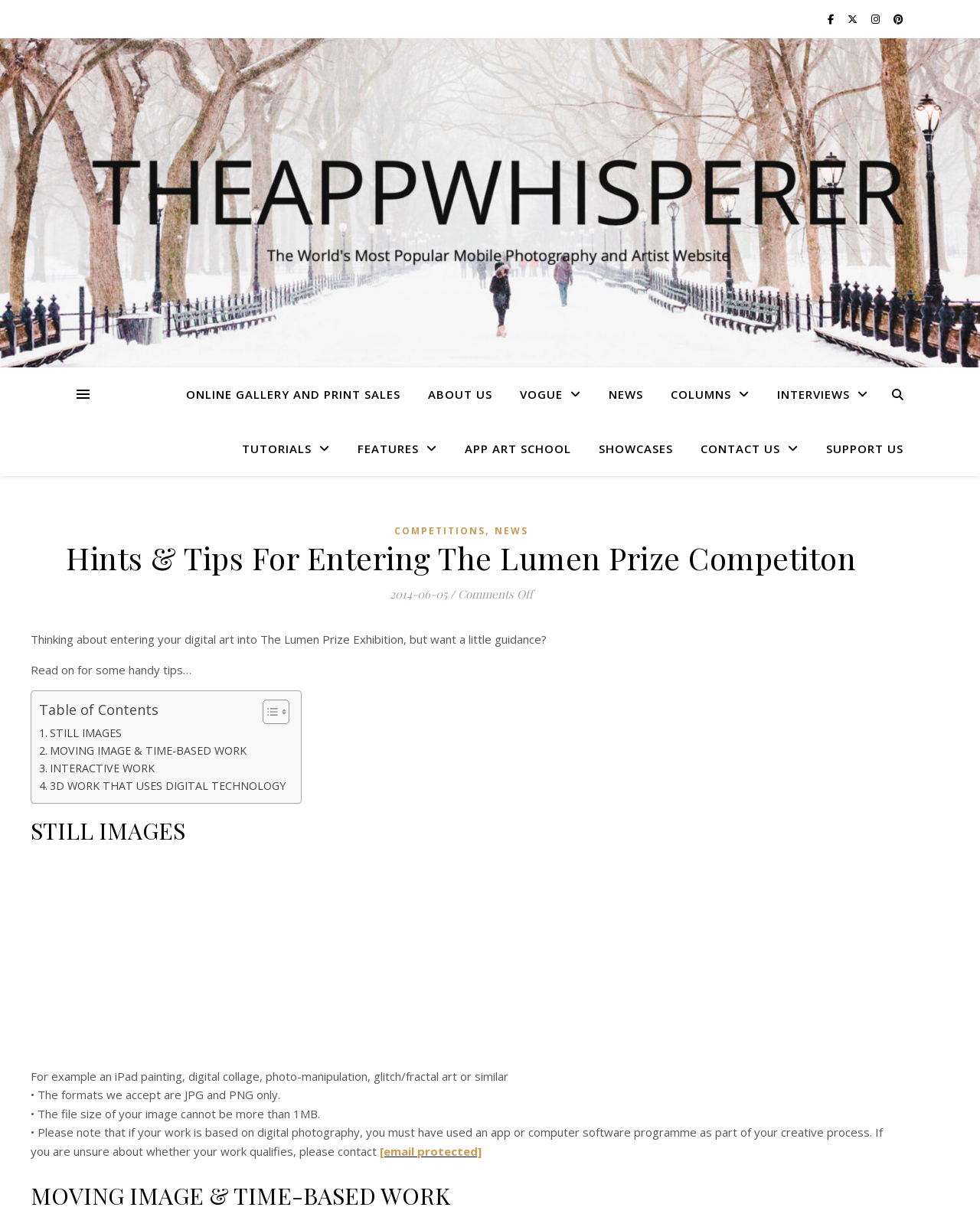Find the bounding box coordinates of the clickable area that will achieve the following instruction: "Inquire about products or pricelist".

None